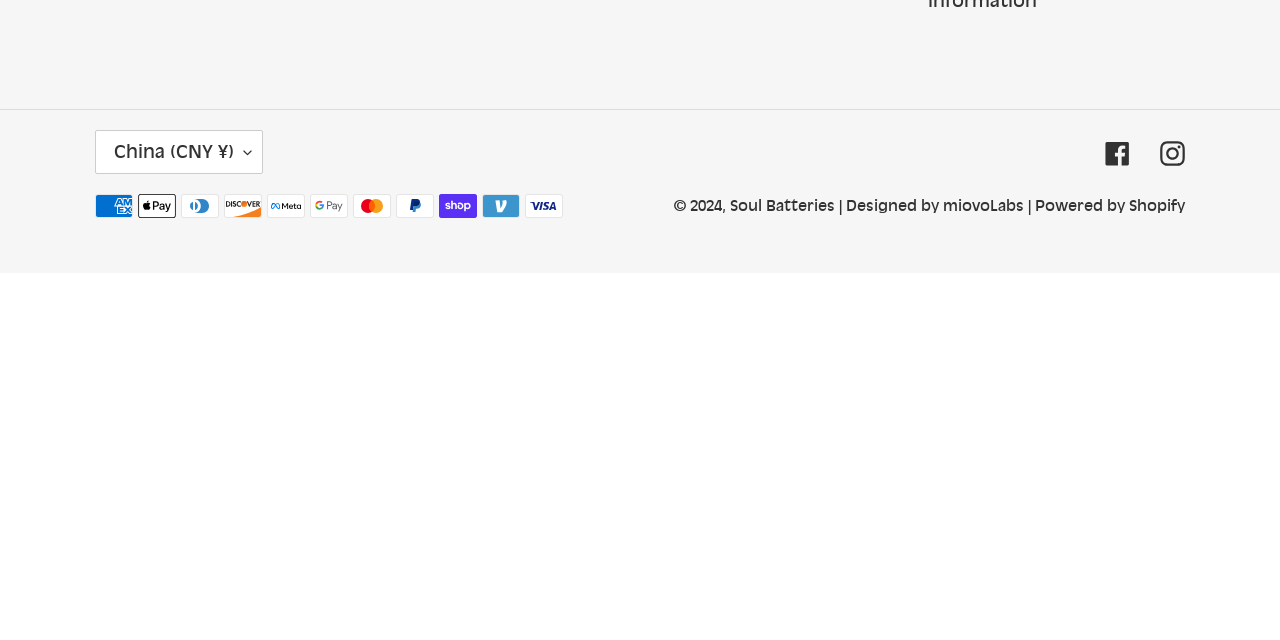Provide the bounding box coordinates of the HTML element described by the text: "Designed by miovoLabs". The coordinates should be in the format [left, top, right, bottom] with values between 0 and 1.

[0.661, 0.307, 0.8, 0.336]